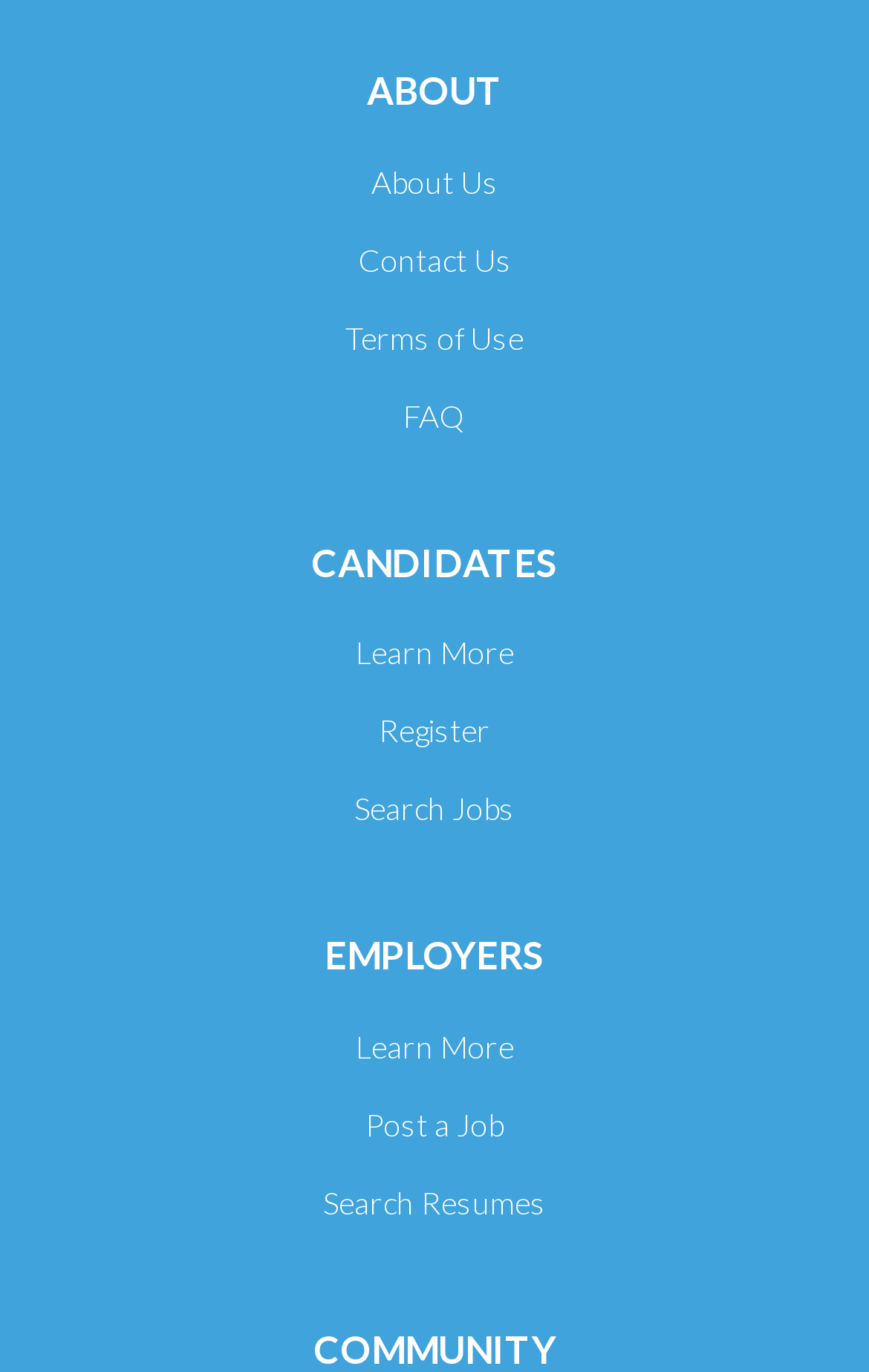Locate the bounding box of the UI element described by: "FAQ" in the given webpage screenshot.

[0.464, 0.275, 0.536, 0.331]